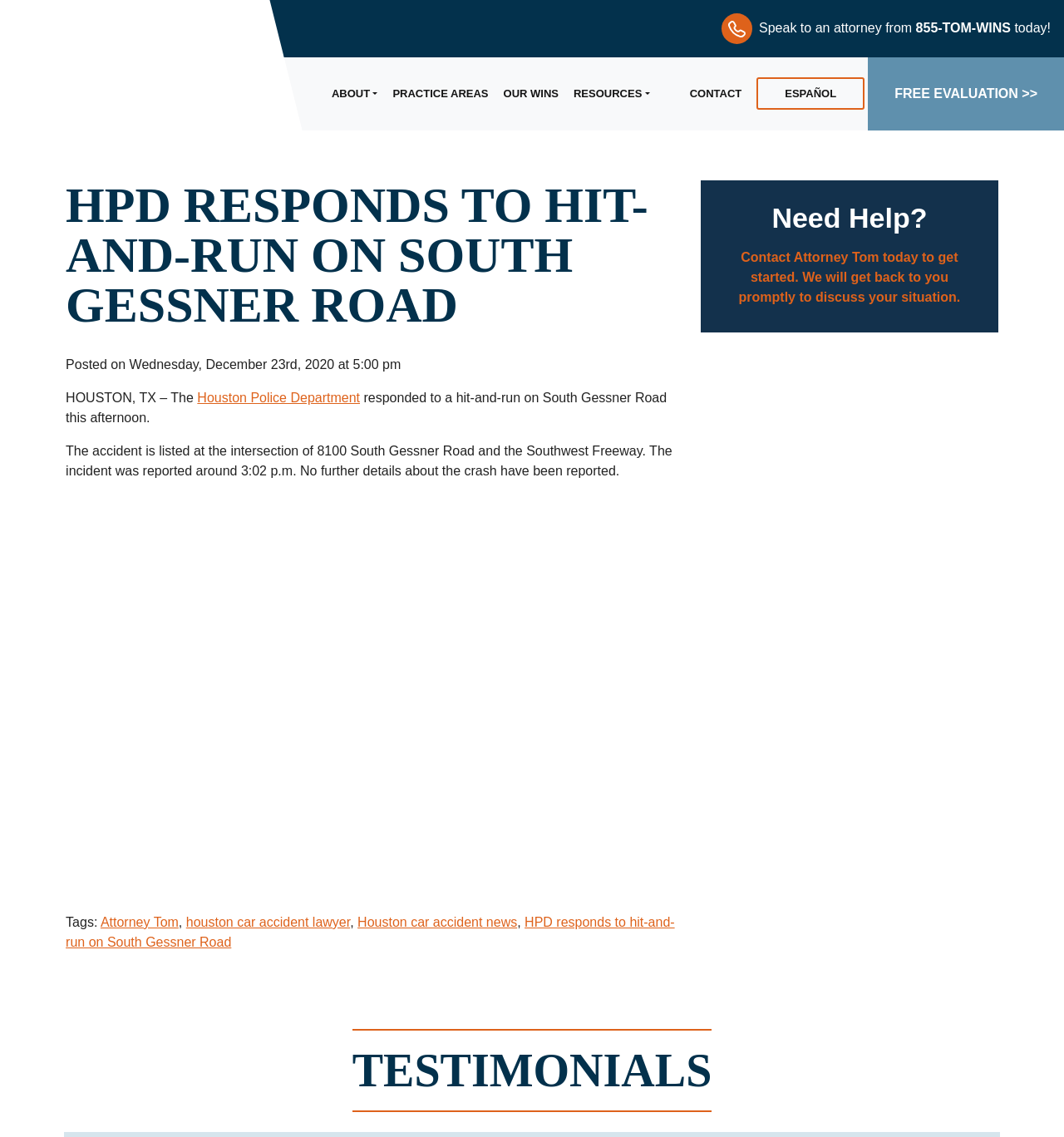What is the name of the law firm?
Examine the image and give a concise answer in one word or a short phrase.

Attorney Tom